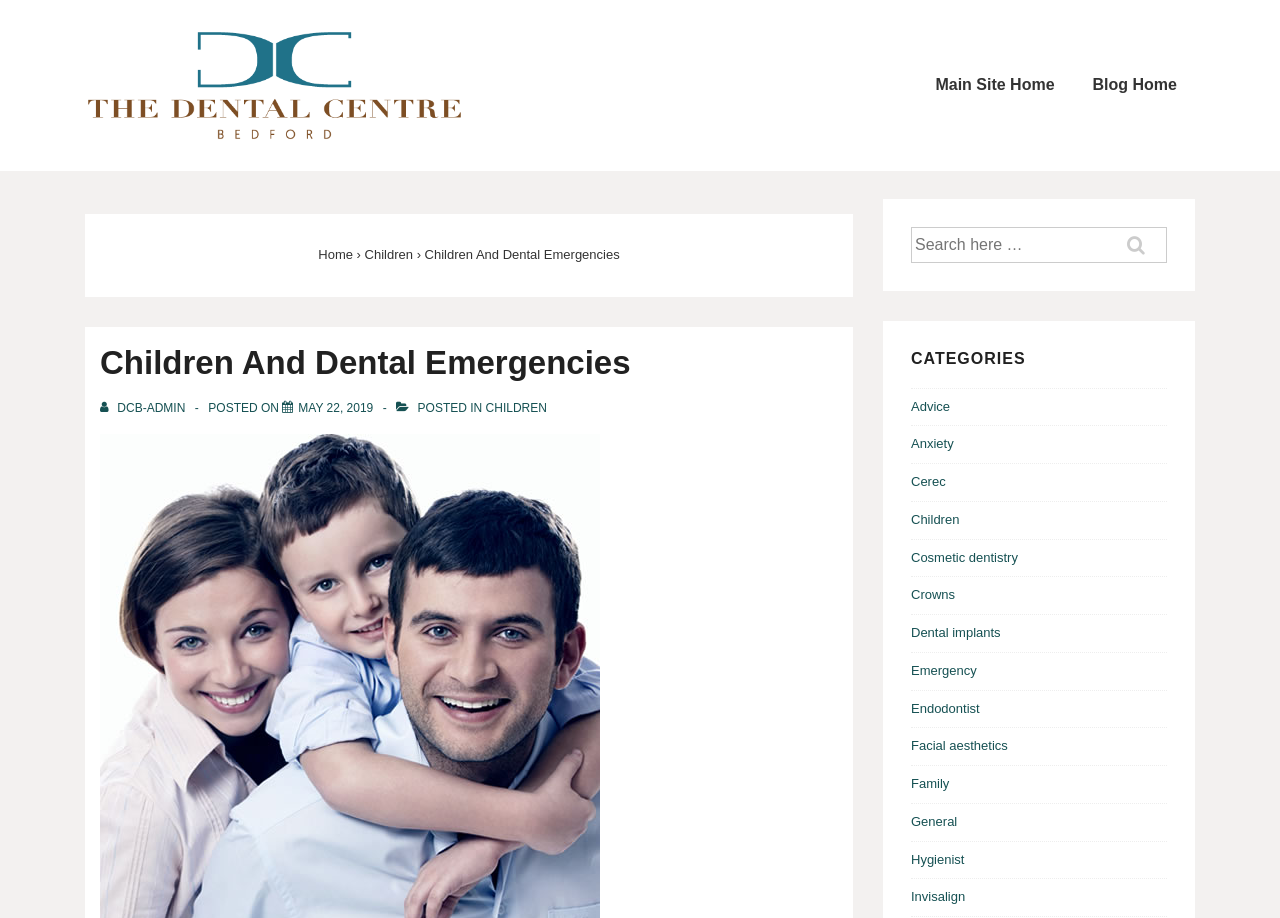What is the search box placeholder text?
Carefully examine the image and provide a detailed answer to the question.

I found the search box by looking at the searchbox element and its sibling element, which is a static text with the text 'Search for:'.